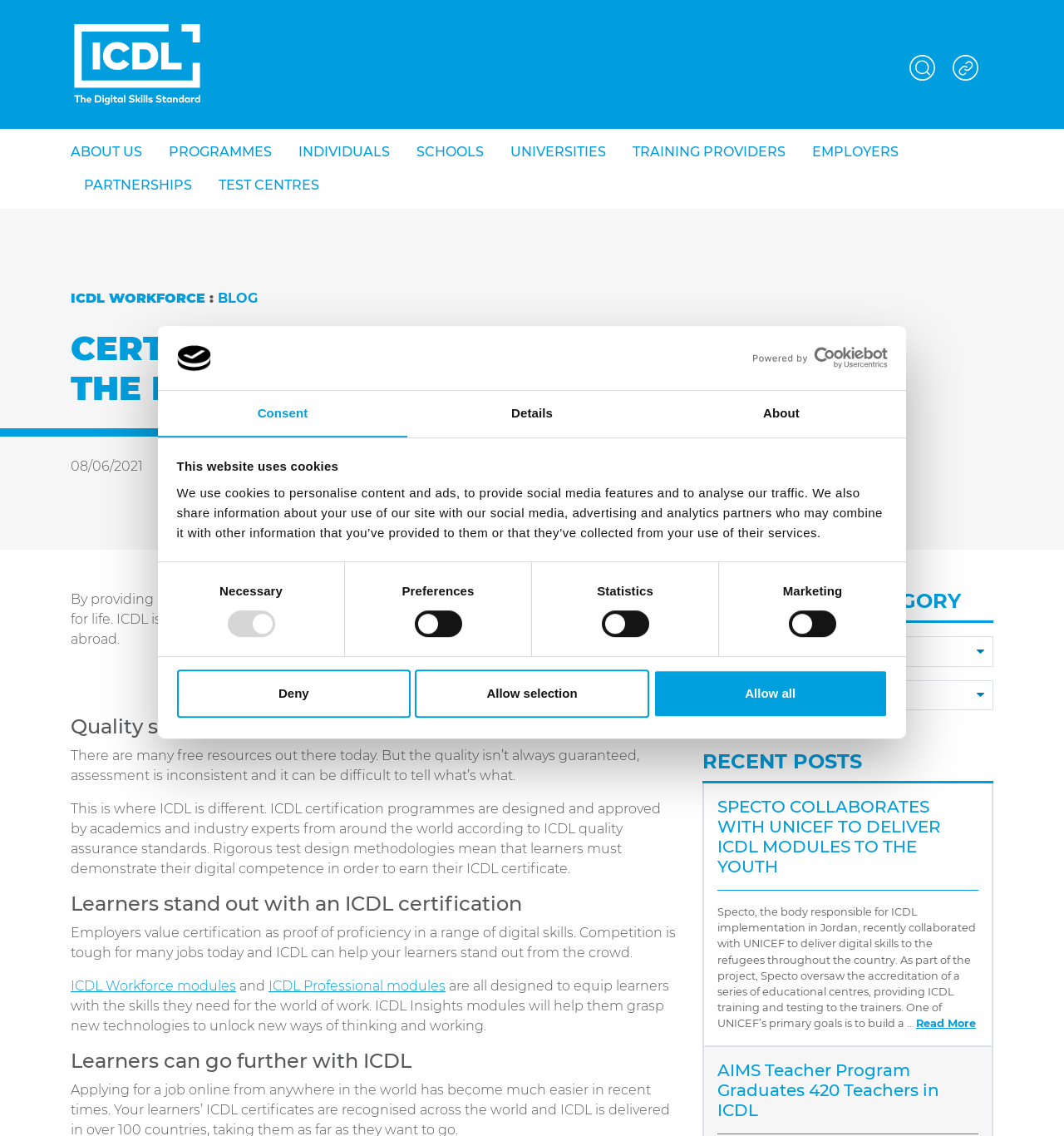Give a one-word or short phrase answer to the question: 
What is the text of the first checkbox in the consent section?

Necessary